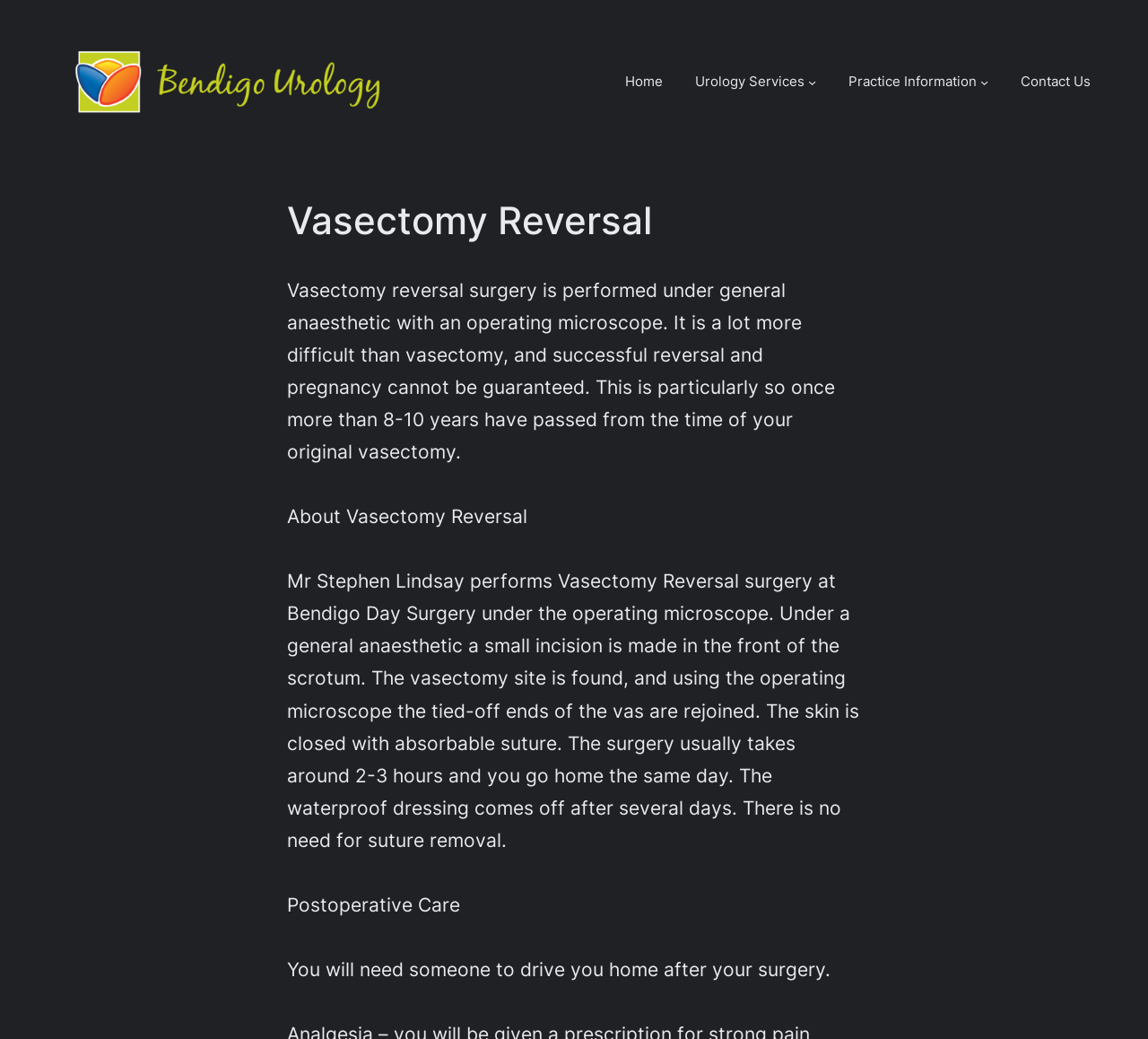What type of anaesthetic is used during the surgery?
Kindly answer the question with as much detail as you can.

The webpage mentions that the vasectomy reversal surgery is performed under general anaesthetic, which is a type of anaesthesia that puts the patient to sleep during the procedure.